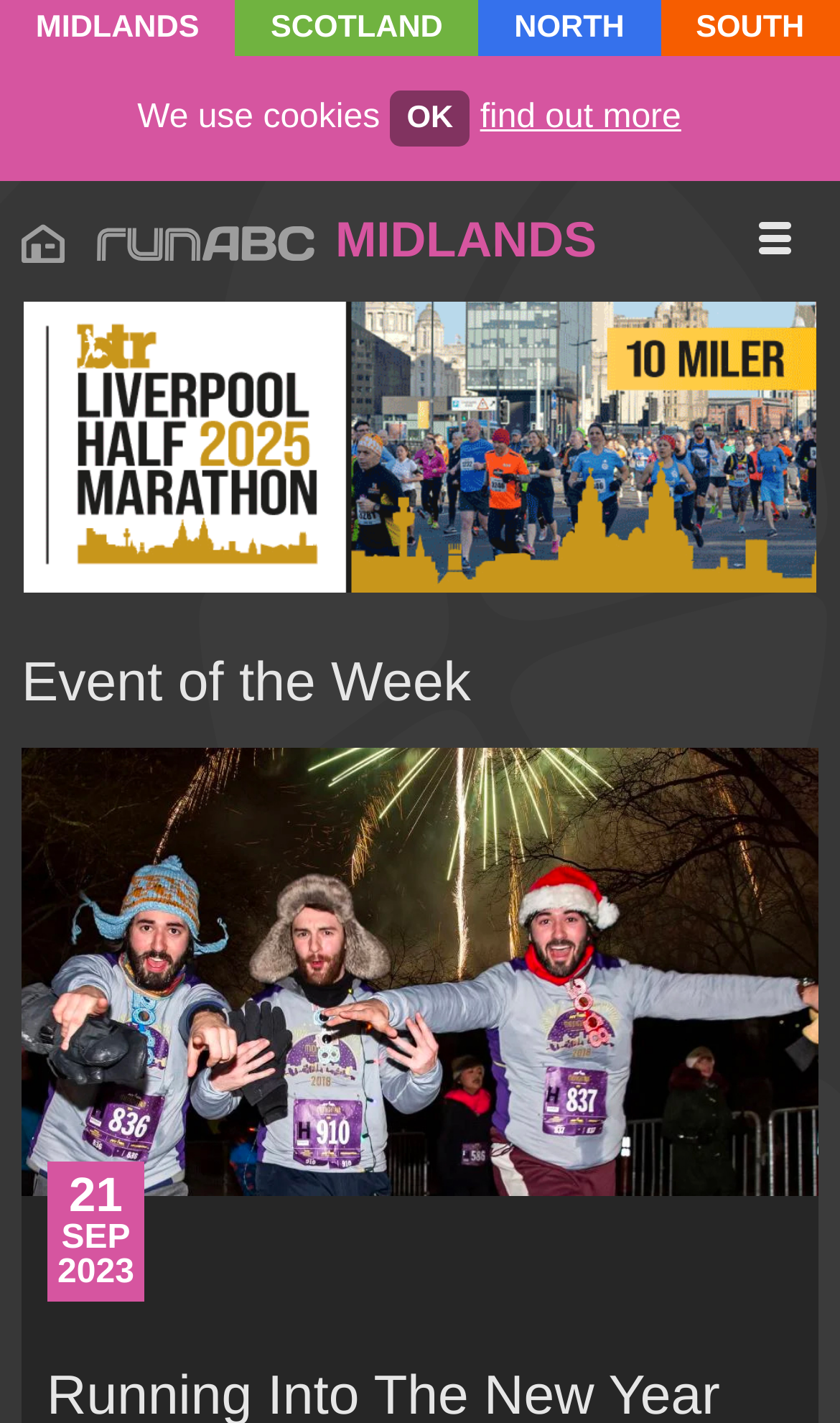Identify the bounding box coordinates necessary to click and complete the given instruction: "View the BTR Liverpool Half Marathon & 10 Miler 25 event".

[0.026, 0.211, 0.974, 0.418]